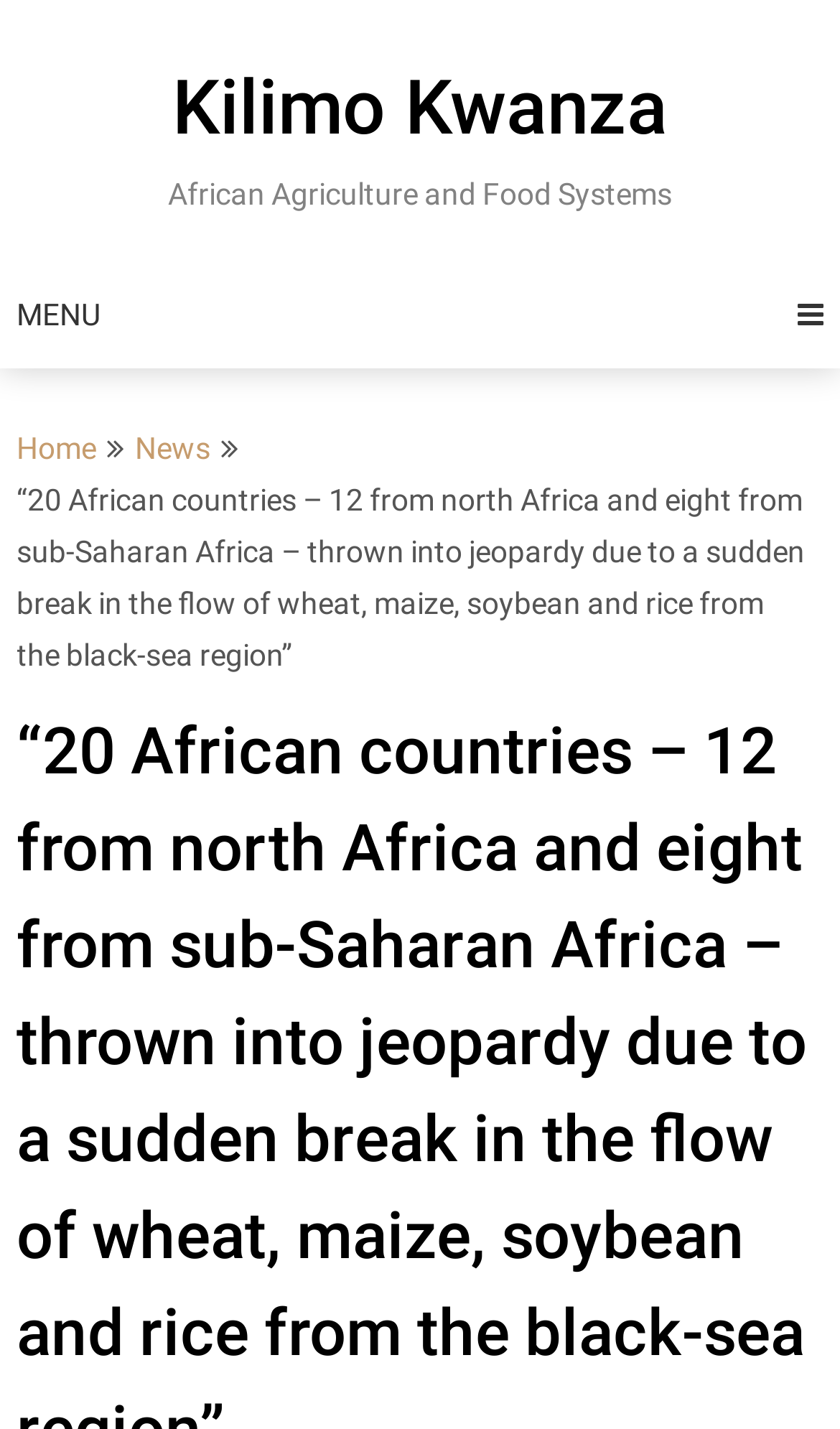Please study the image and answer the question comprehensively:
What is the position of the 'News' link?

The position of the 'News' link can be determined by looking at the bounding box coordinates of the link element with the text 'News' which is located at [0.161, 0.302, 0.251, 0.326]. Comparing the y1 and y2 coordinates with other elements, it can be determined that the 'News' link is located in the middle of the webpage.